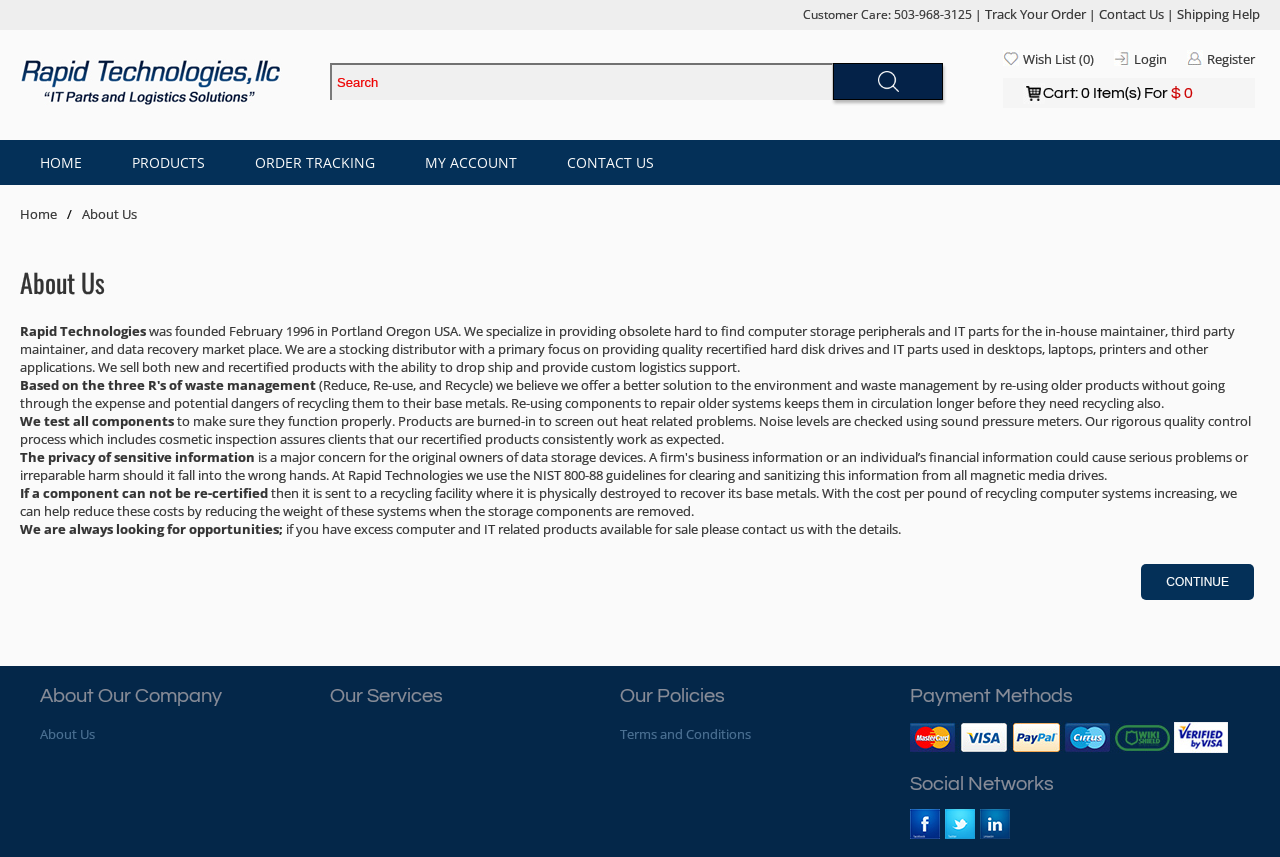What is the purpose of the 'Search' textbox?
Provide an in-depth and detailed explanation in response to the question.

The 'Search' textbox is provided to allow users to search for specific products or IT parts on the website, making it easier for them to find what they are looking for.